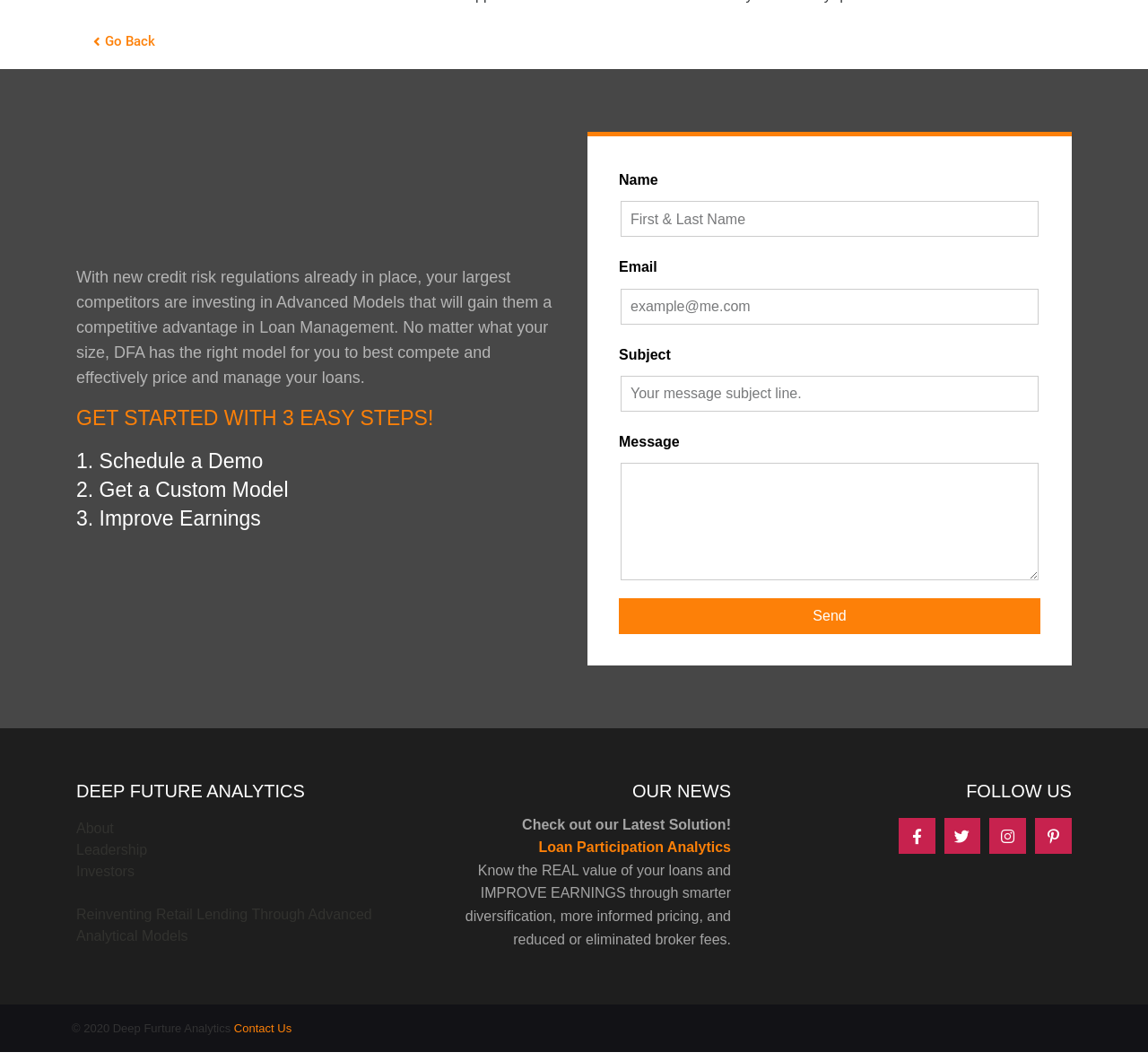Identify the bounding box for the UI element described as: "Send". The coordinates should be four float numbers between 0 and 1, i.e., [left, top, right, bottom].

[0.539, 0.564, 0.906, 0.597]